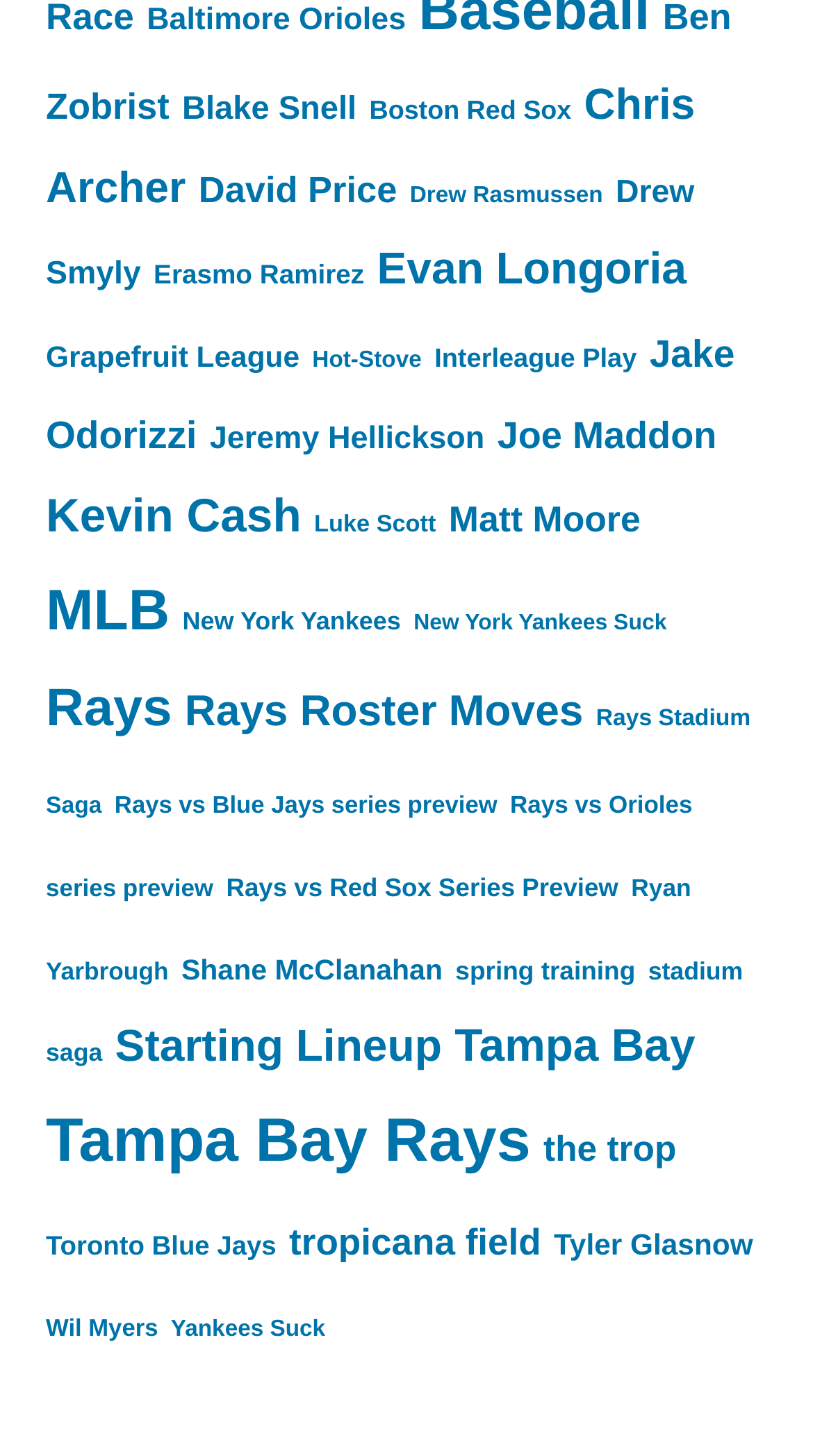Identify the coordinates of the bounding box for the element that must be clicked to accomplish the instruction: "Check out Rays vs Red Sox Series Preview".

[0.278, 0.6, 0.761, 0.62]